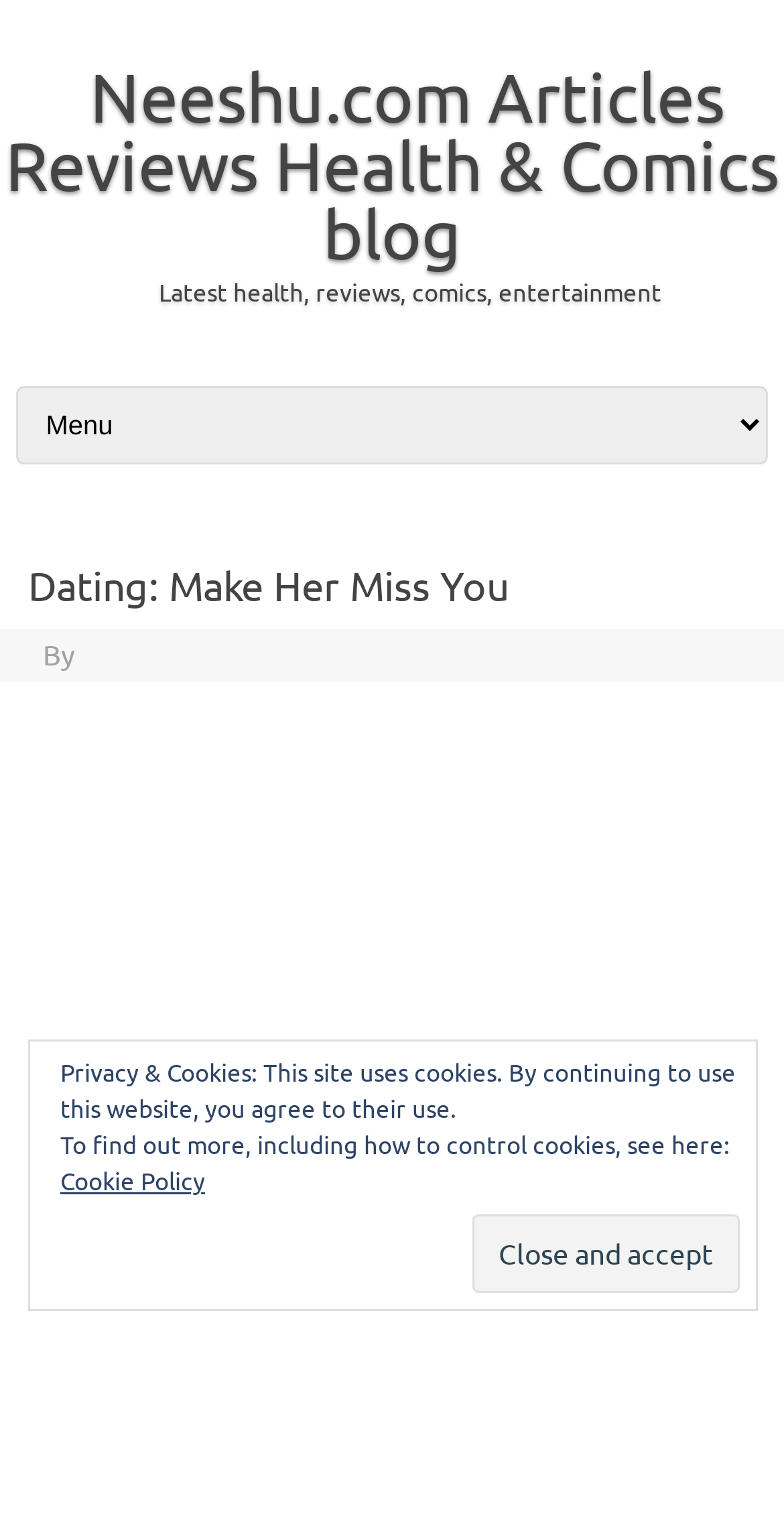What is the website's name? Observe the screenshot and provide a one-word or short phrase answer.

Neeshu.com